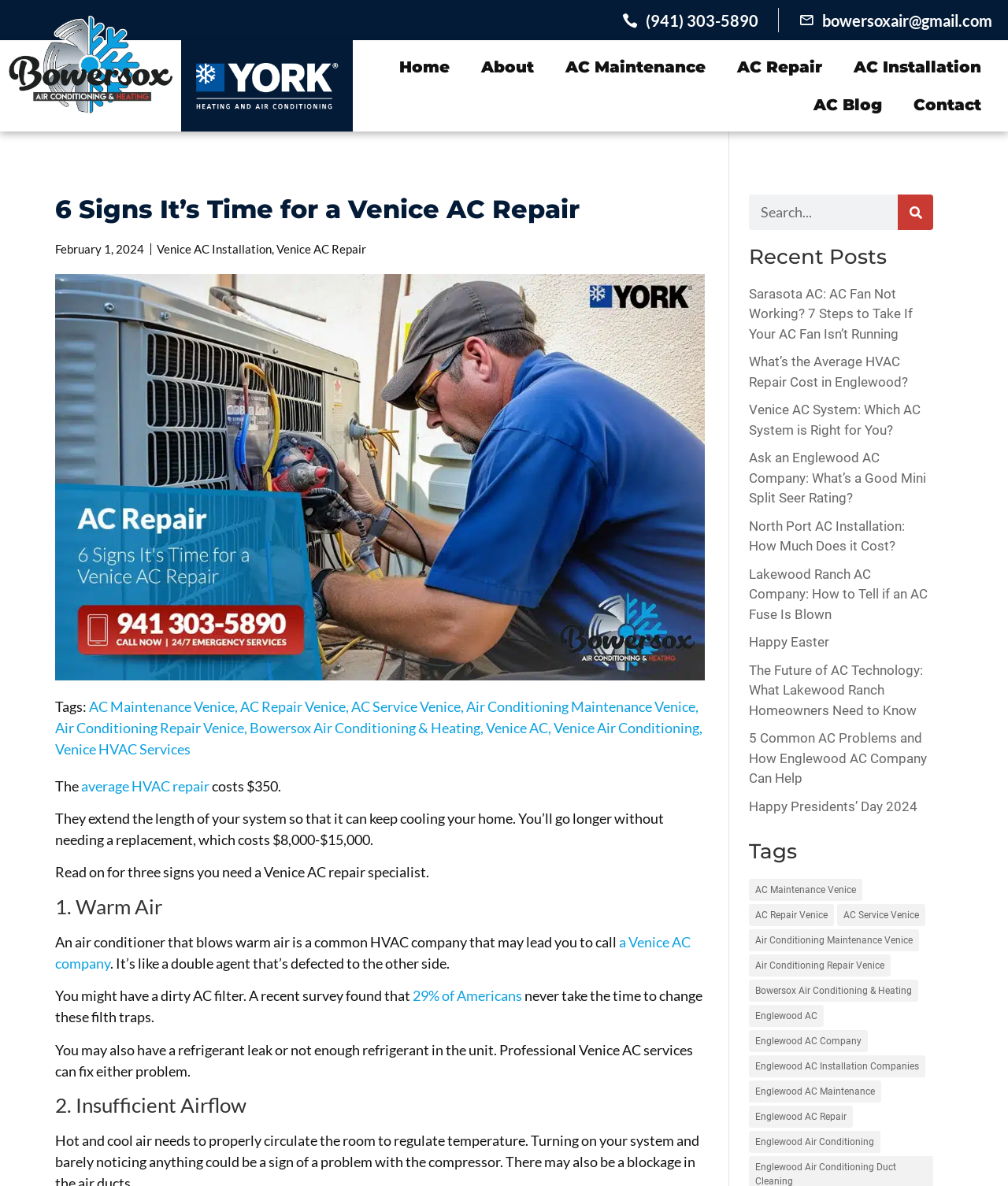Can you pinpoint the bounding box coordinates for the clickable element required for this instruction: "Click on the 'Home' link"? The coordinates should be four float numbers between 0 and 1, i.e., [left, top, right, bottom].

[0.38, 0.041, 0.461, 0.072]